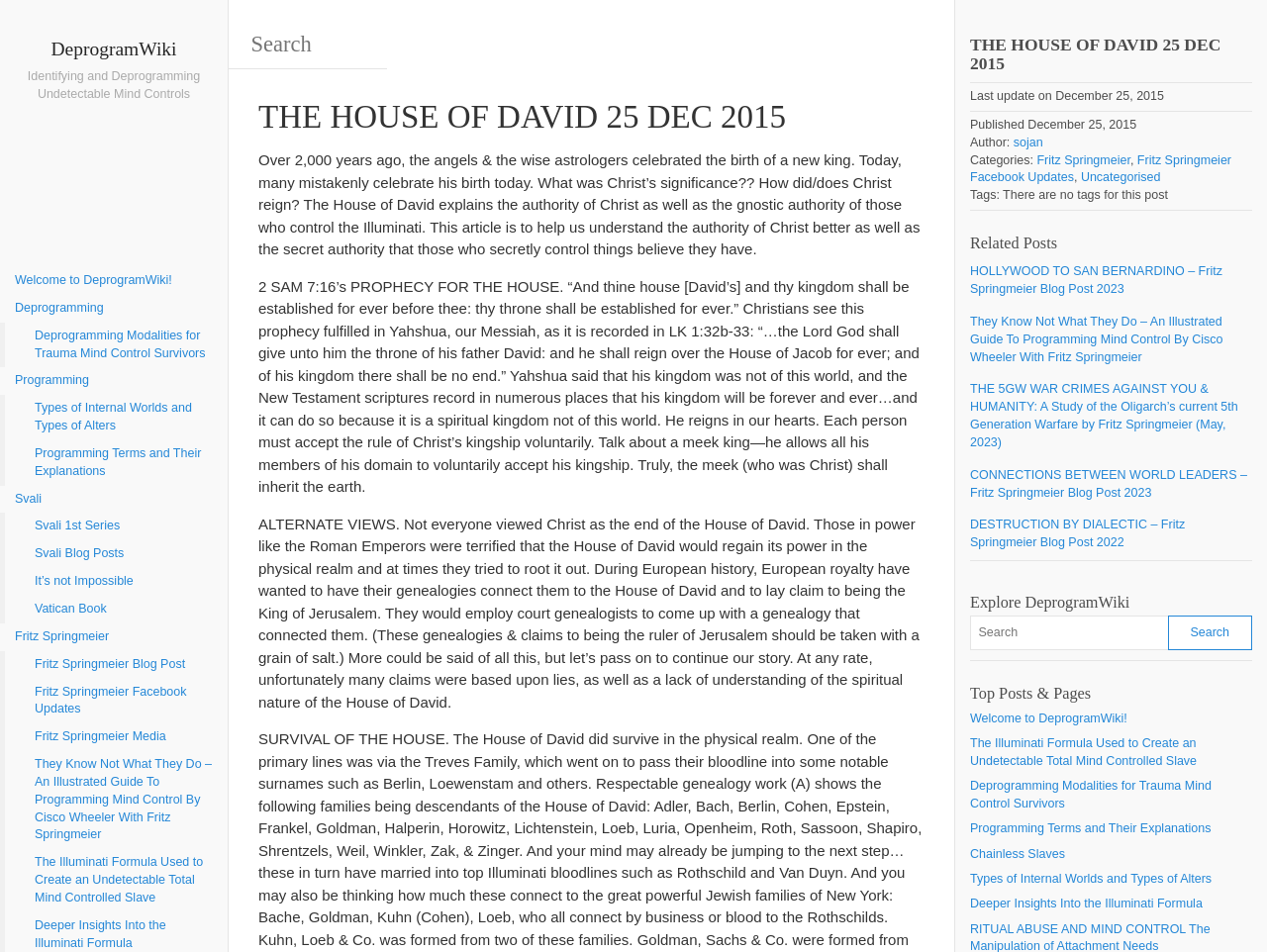Locate the bounding box coordinates of the element that should be clicked to execute the following instruction: "Click on the link to learn about the House of David".

[0.204, 0.104, 0.73, 0.142]